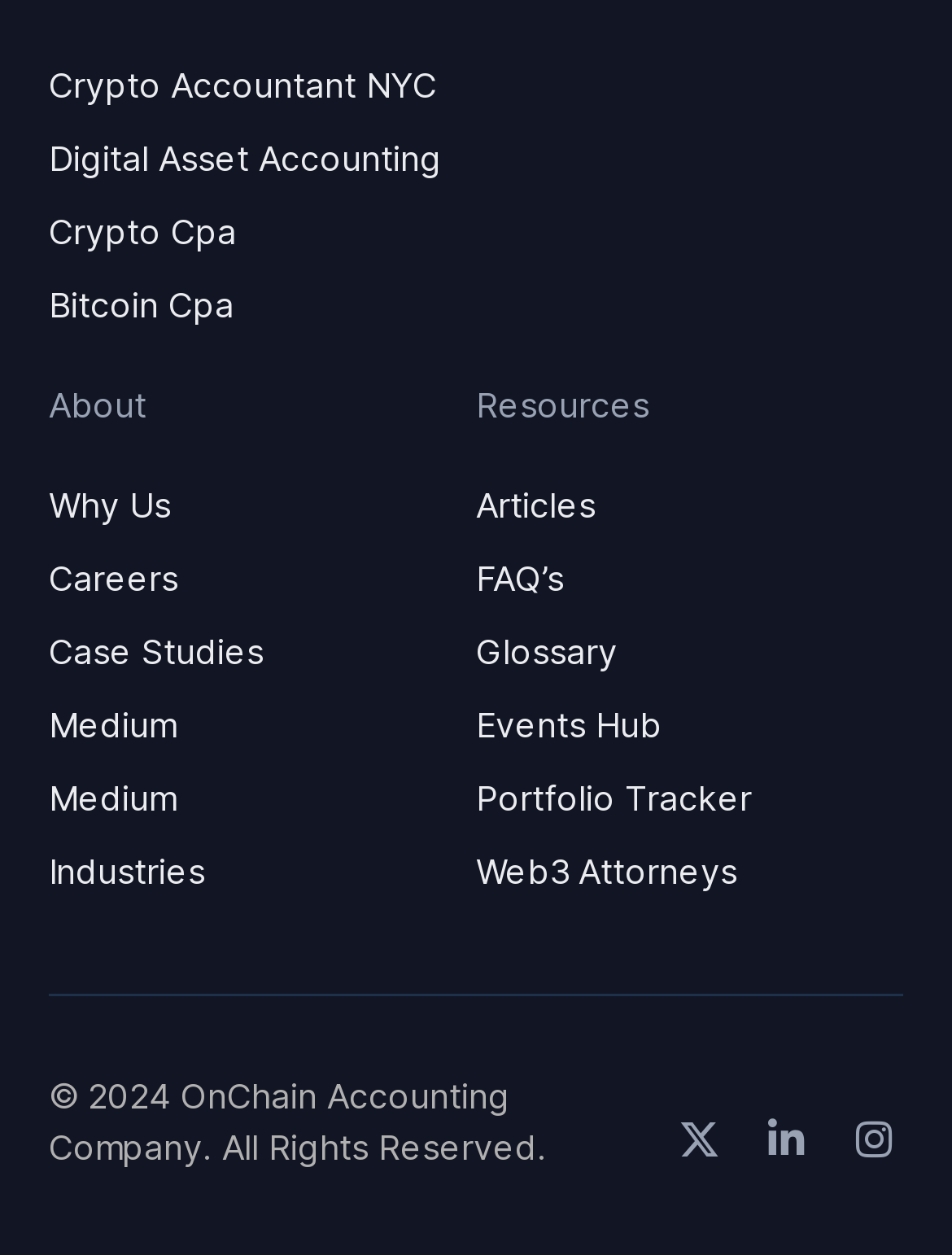What is the last link under the 'Resources' section?
Using the visual information, answer the question in a single word or phrase.

Web3 Attorneys